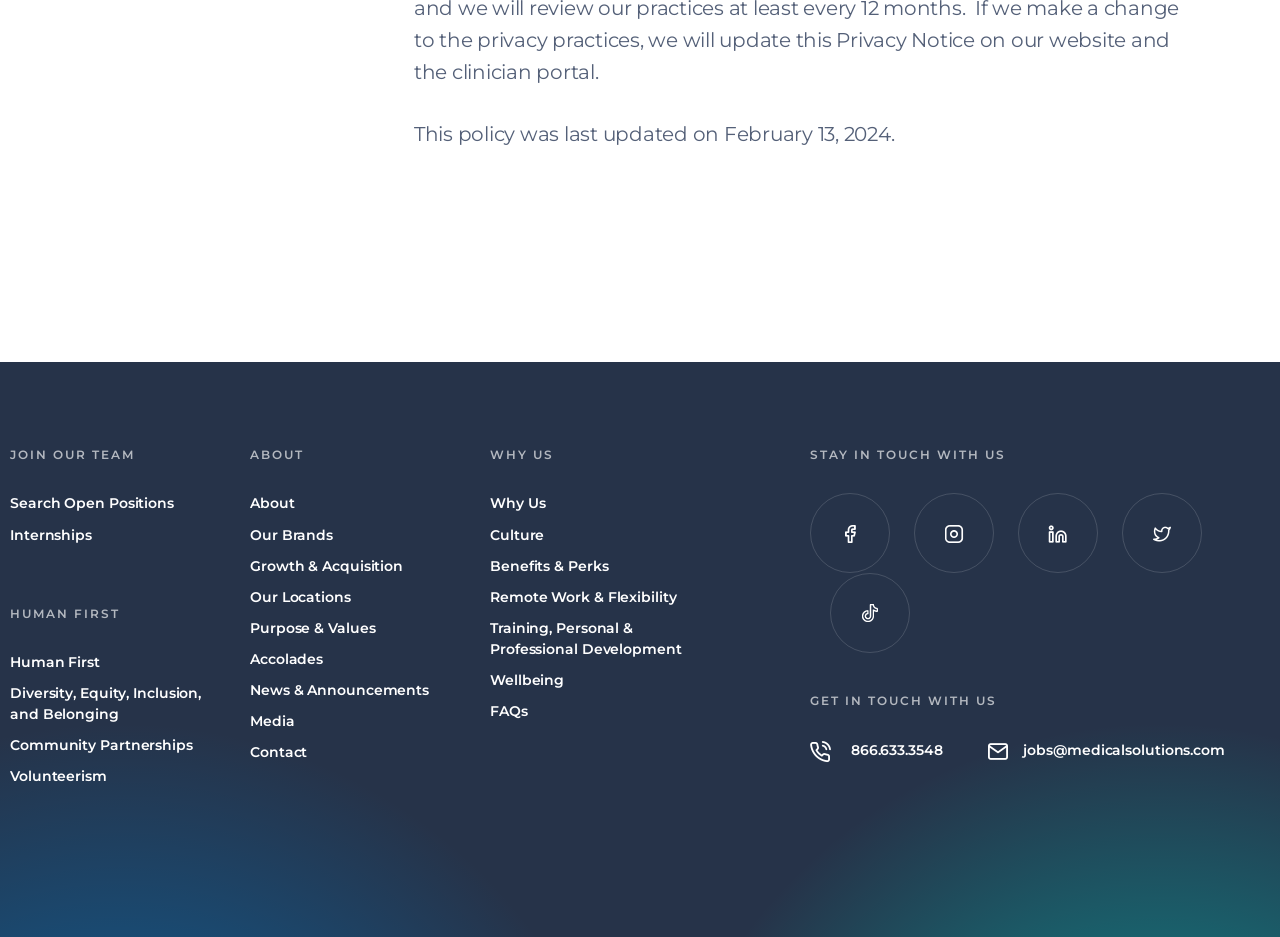Answer the question with a single word or phrase: 
What are the three main sections on the webpage?

JOIN OUR TEAM, ABOUT, WHY US